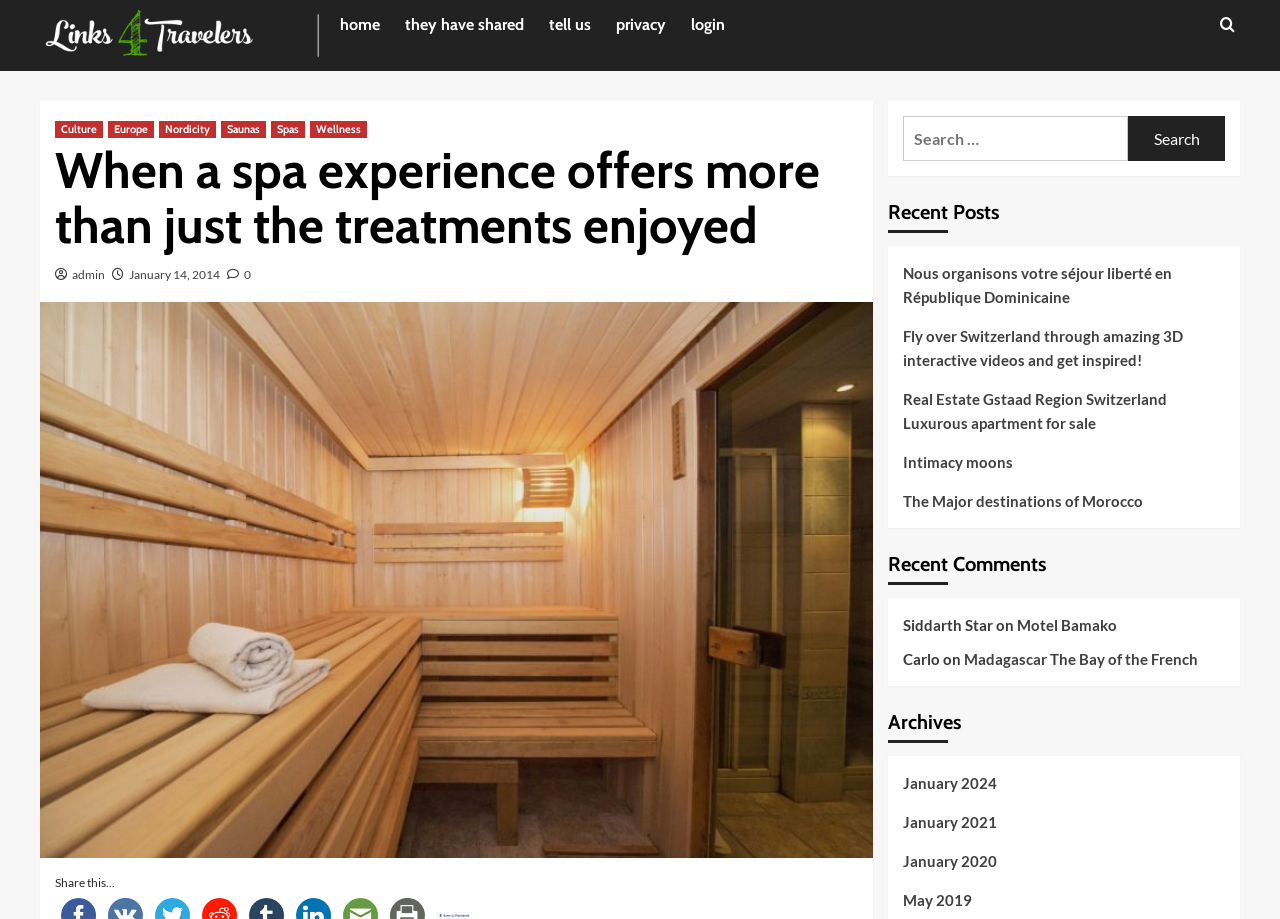Locate the primary heading on the webpage and return its text.

When a spa experience offers more than just the treatments enjoyed